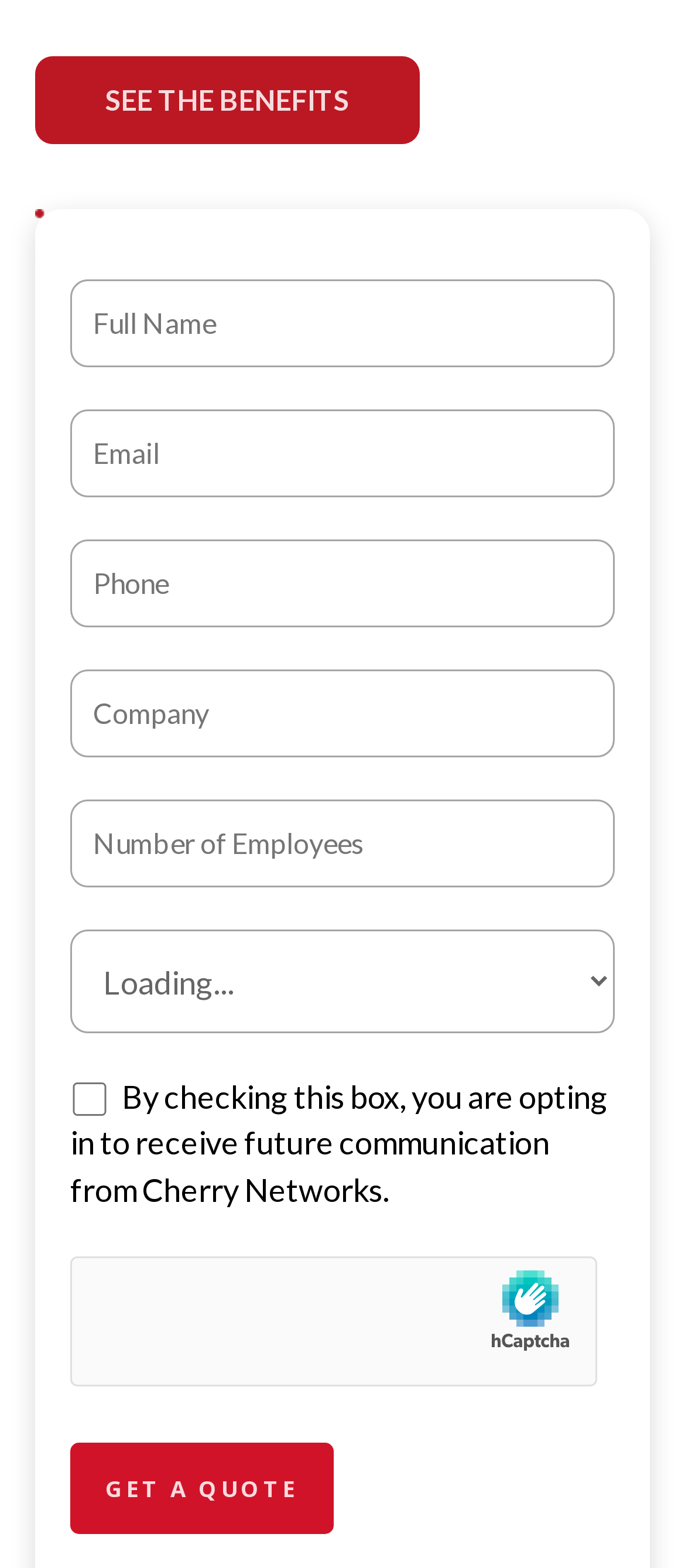Respond to the following query with just one word or a short phrase: 
How many input fields are required in the contact form?

6